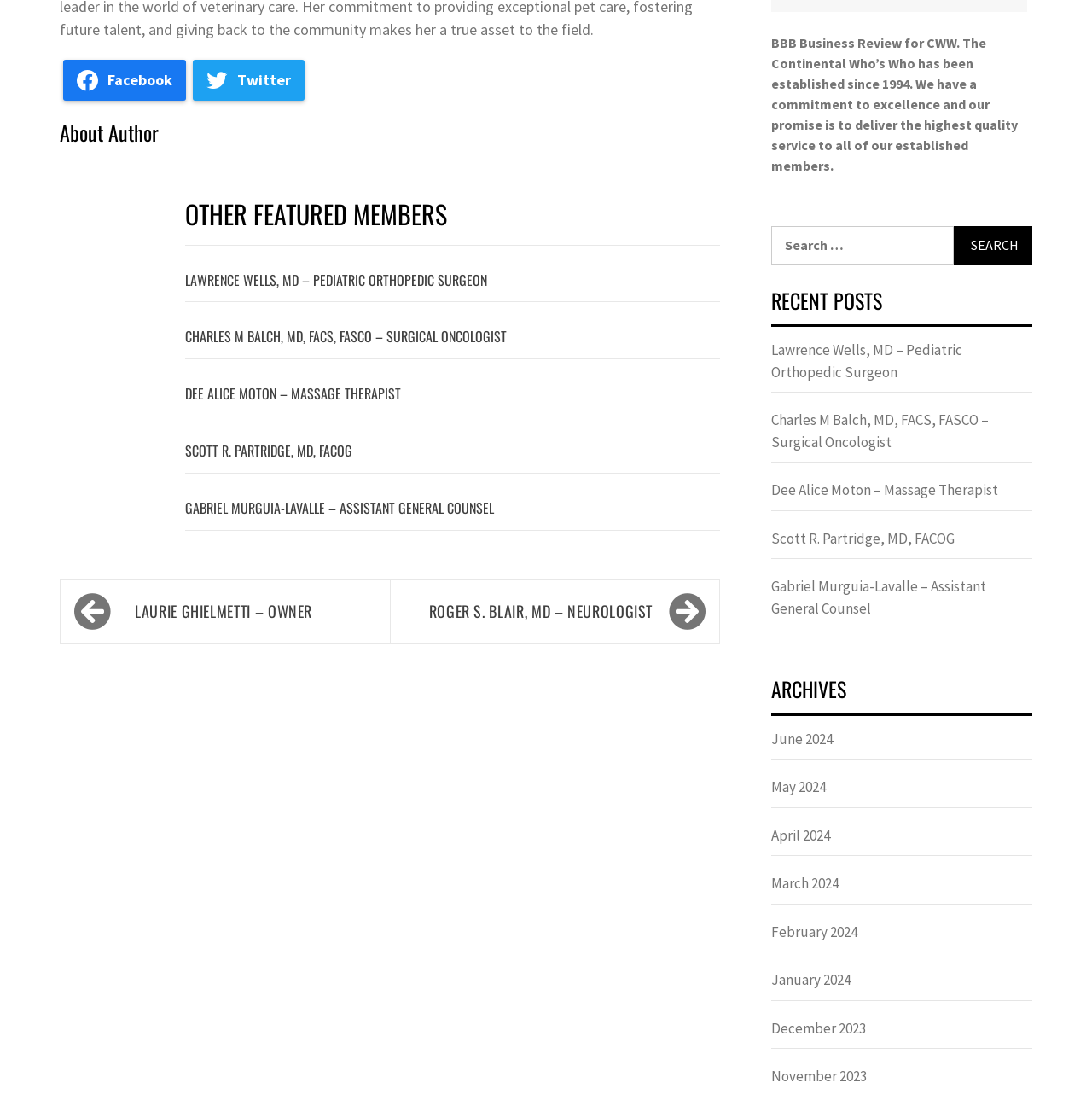Please find the bounding box coordinates of the element that needs to be clicked to perform the following instruction: "View plant details". The bounding box coordinates should be four float numbers between 0 and 1, represented as [left, top, right, bottom].

None